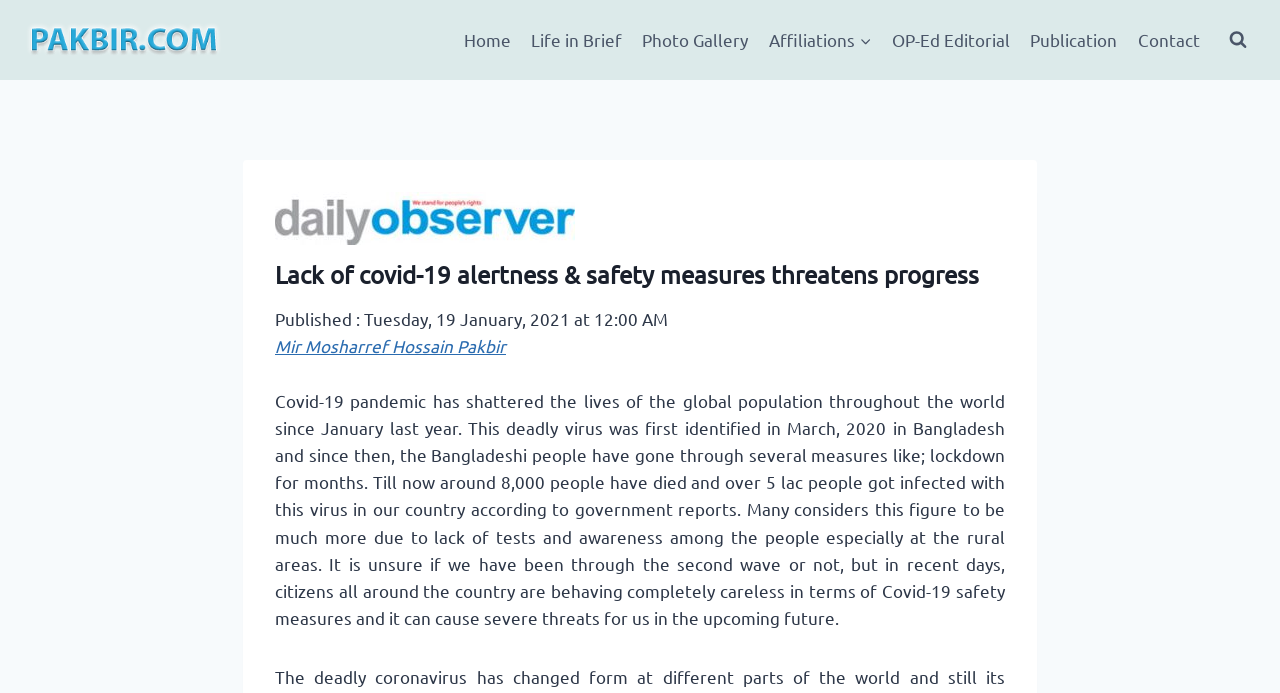Locate the bounding box of the UI element defined by this description: "OP-Ed Editorial". The coordinates should be given as four float numbers between 0 and 1, formatted as [left, top, right, bottom].

[0.689, 0.023, 0.797, 0.092]